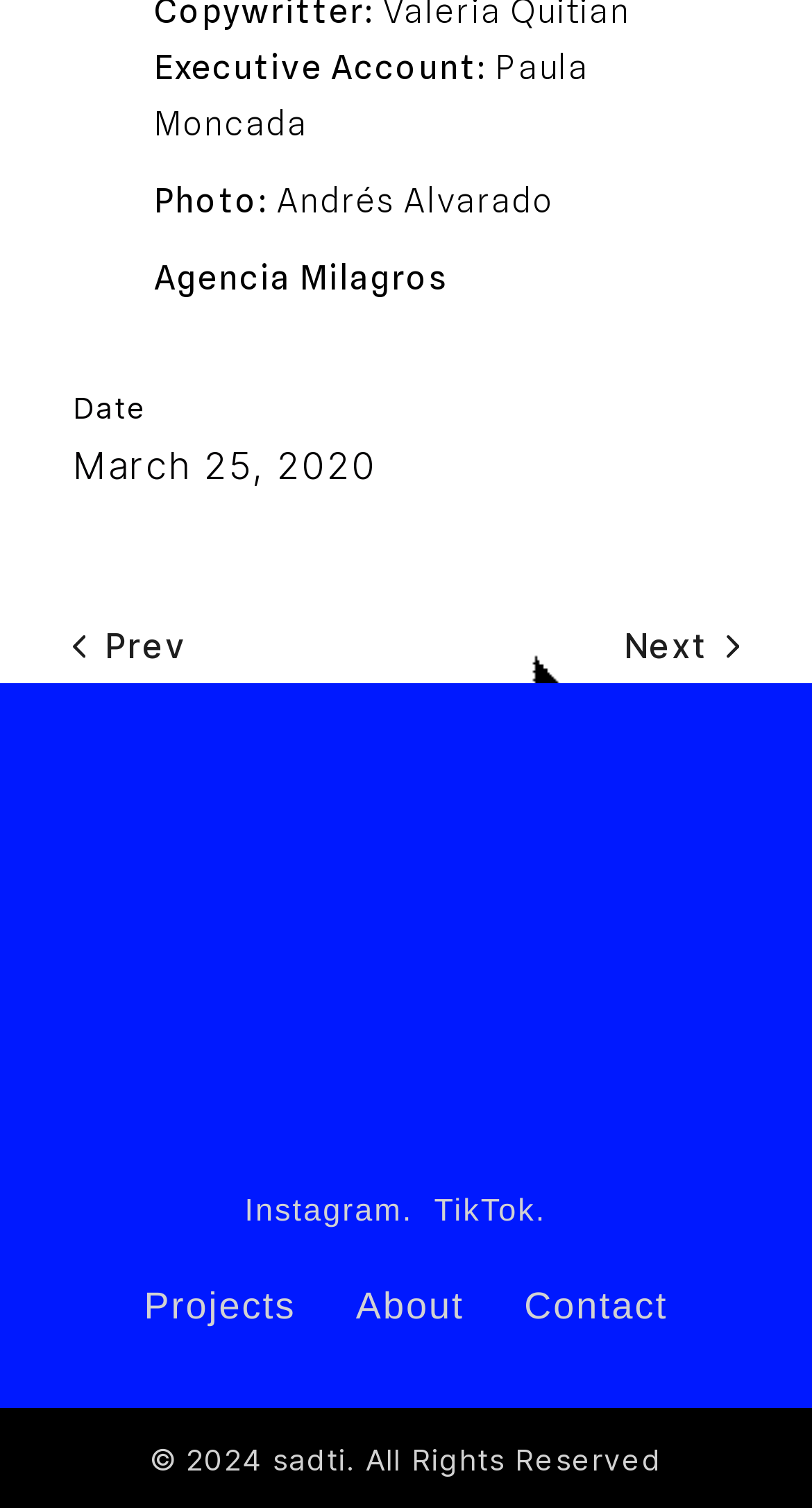Examine the image carefully and respond to the question with a detailed answer: 
What is the copyright year mentioned at the bottom of the webpage?

The copyright year is mentioned at the very bottom of the webpage, in the footer section, which says '© 2024 sadti. All Rights Reserved'.